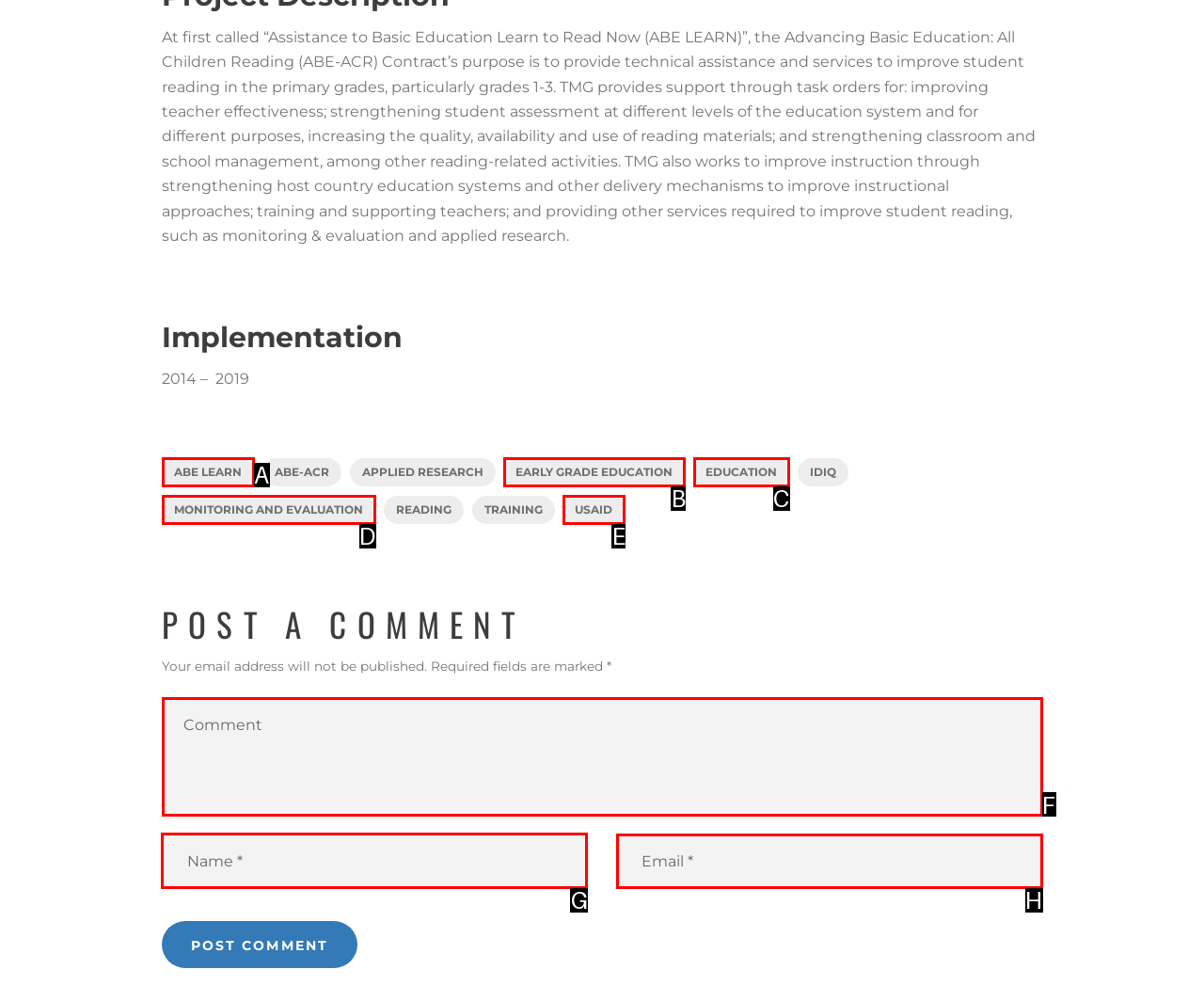Tell me which UI element to click to fulfill the given task: Enter your name. Respond with the letter of the correct option directly.

G